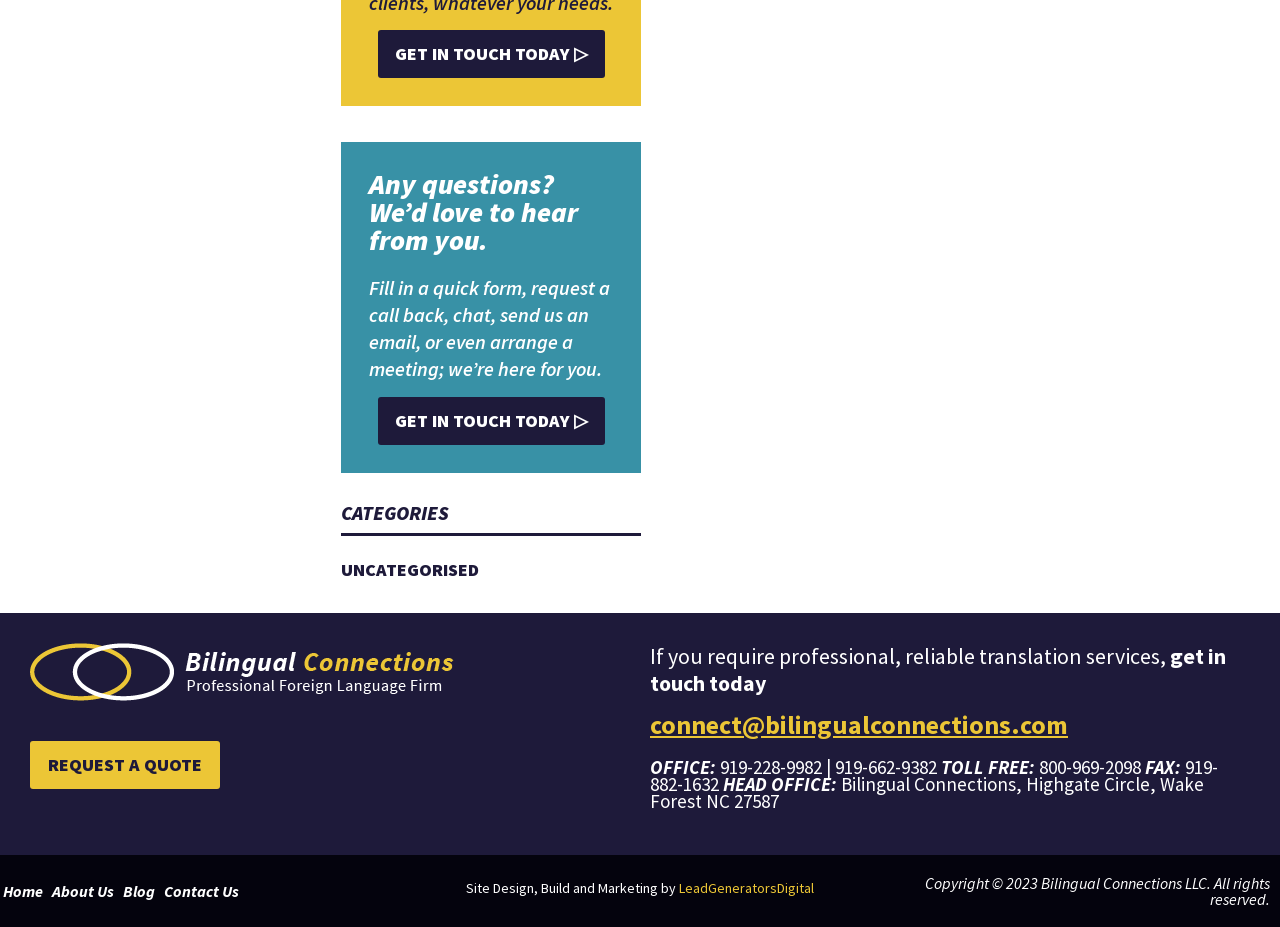What services does the company offer?
Use the screenshot to answer the question with a single word or phrase.

Translation services